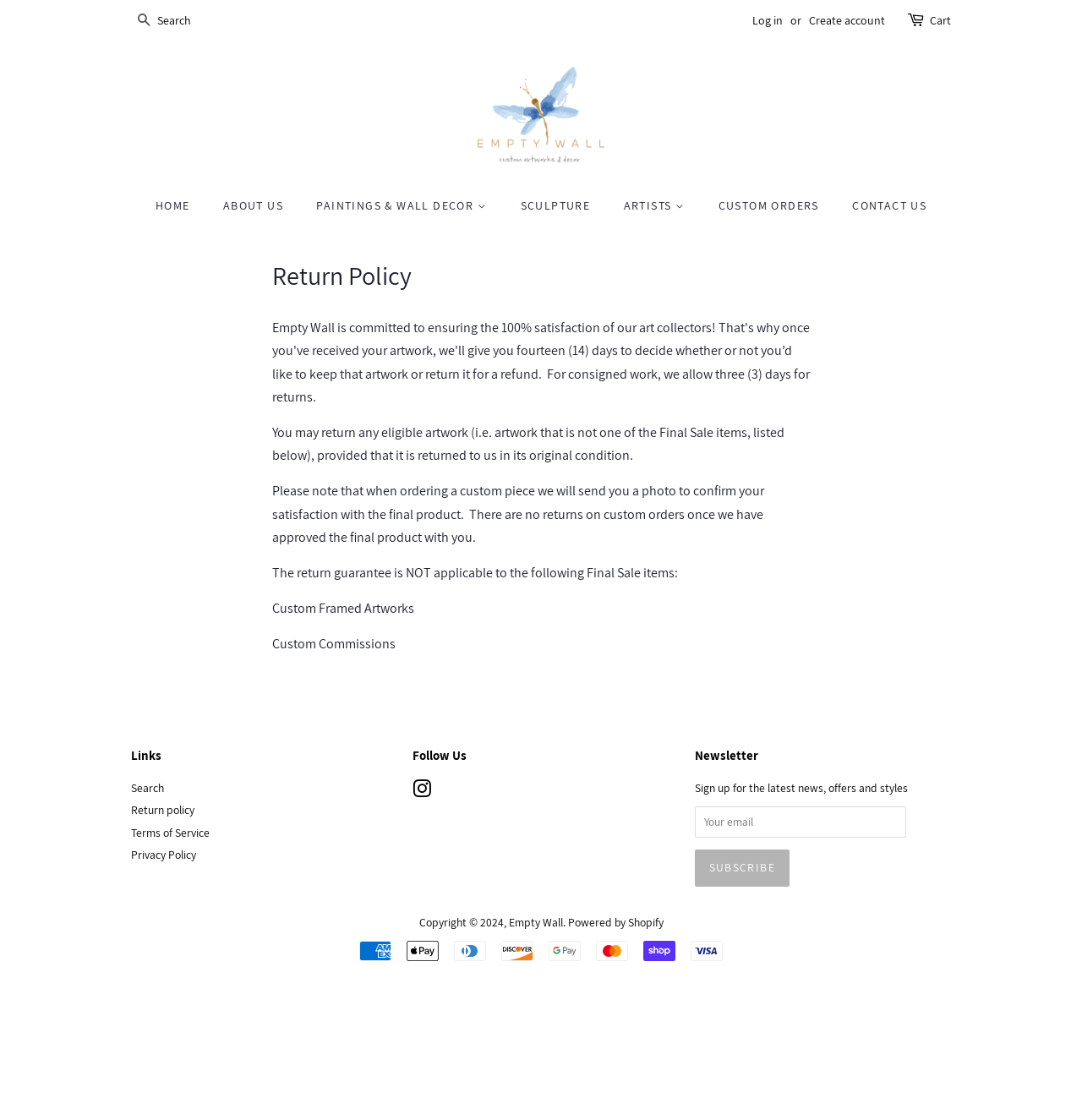Using the provided element description "Miriam Tingle", determine the bounding box coordinates of the UI element.

[0.564, 0.766, 0.696, 0.792]